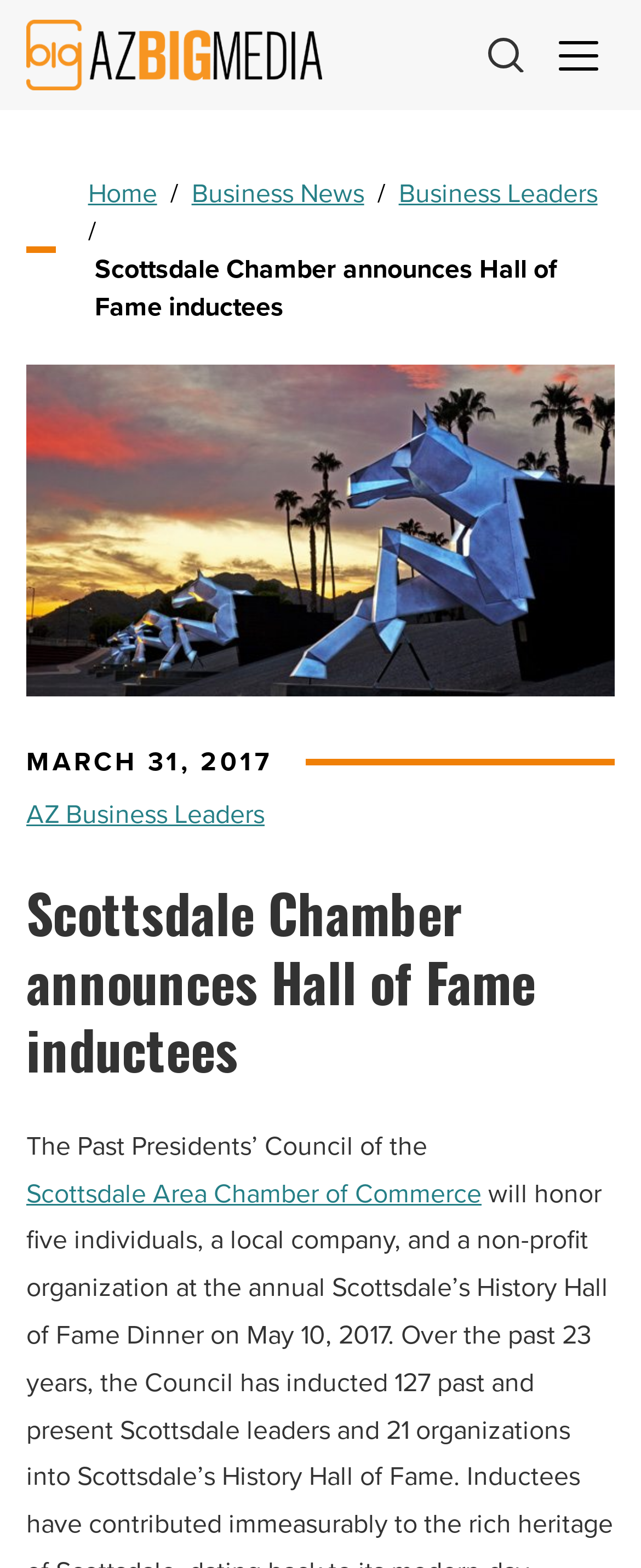What is the date of the announcement?
Could you give a comprehensive explanation in response to this question?

I found the answer by looking at the text content of the StaticText element with the text 'MARCH 31, 2017' which is a part of the main article.